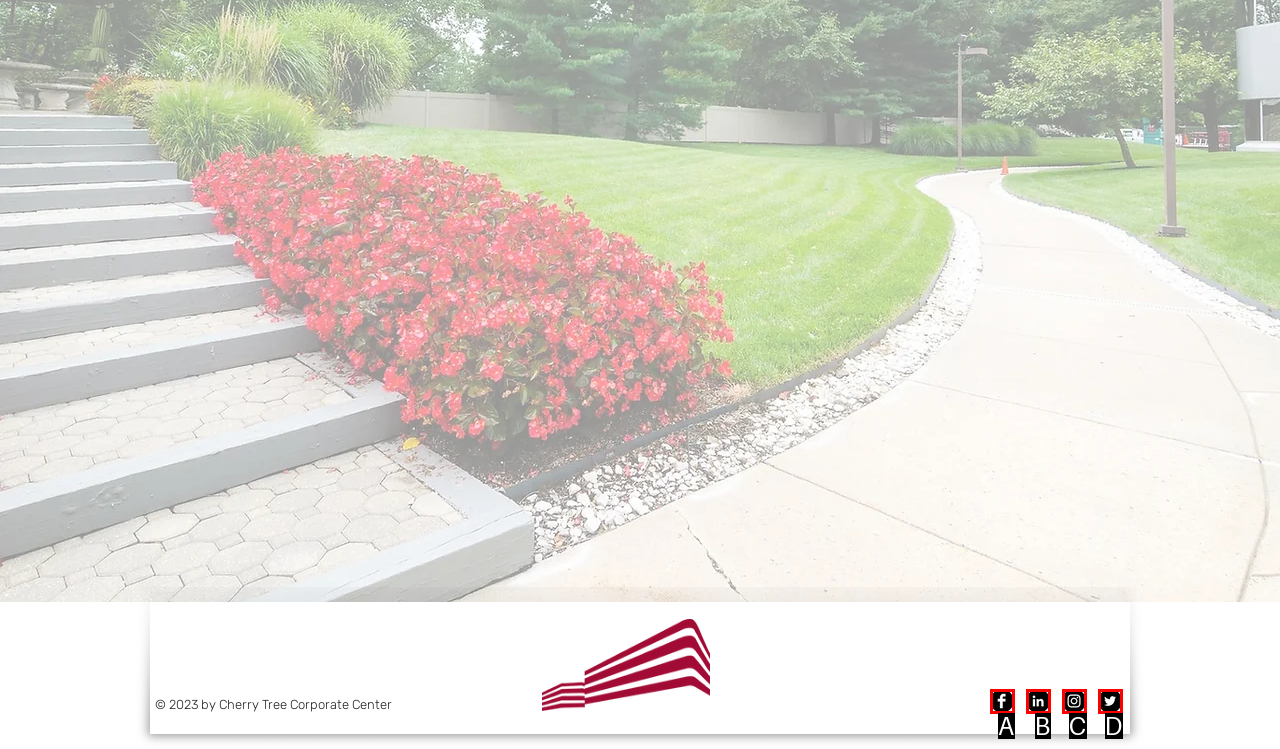From the given choices, indicate the option that best matches: aria-label="Twitter"
State the letter of the chosen option directly.

D